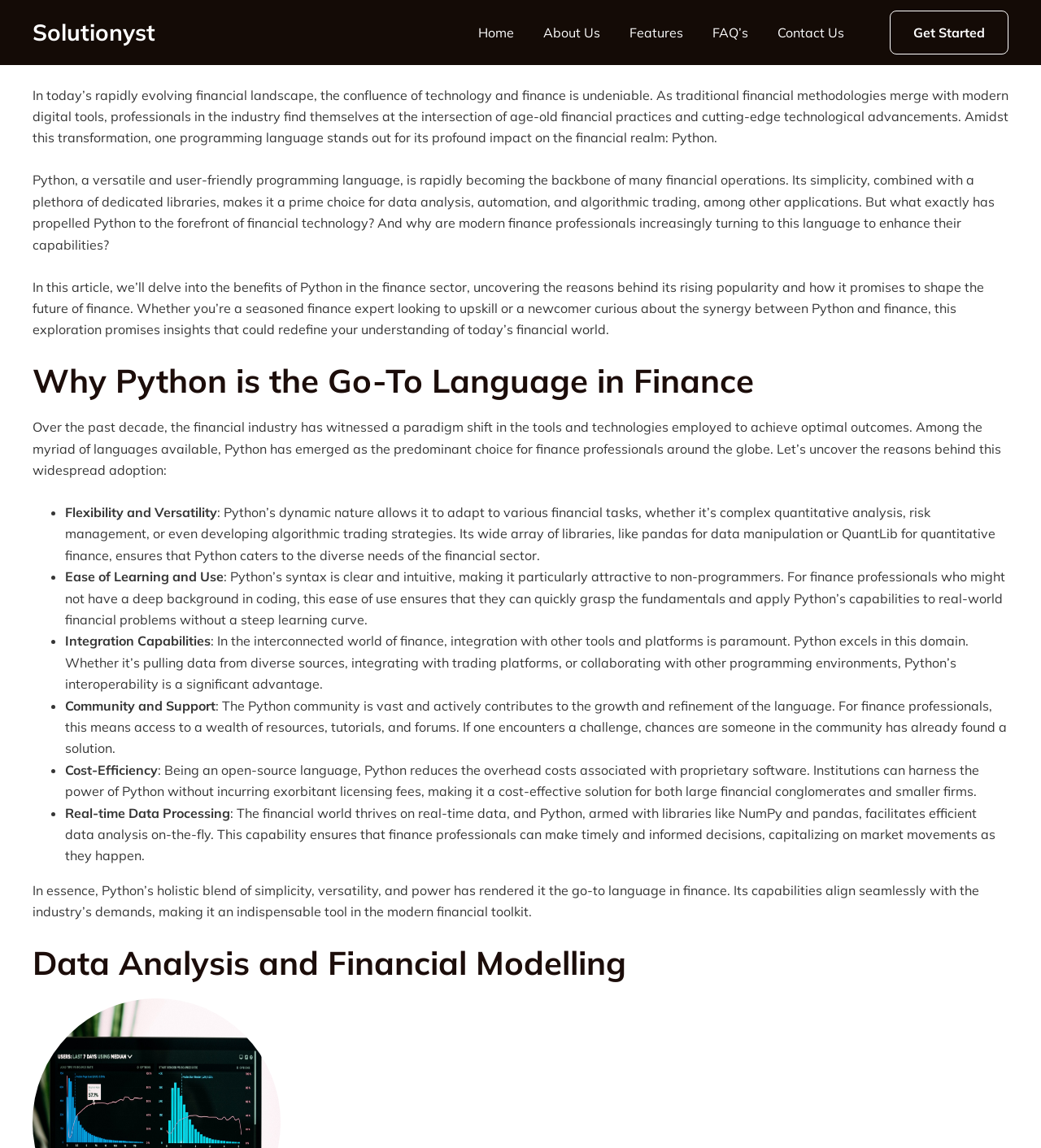Observe the image and answer the following question in detail: What is the topic of the article?

I inferred the topic by reading the headings and text content of the article, which discusses the benefits and applications of Python in the finance sector.